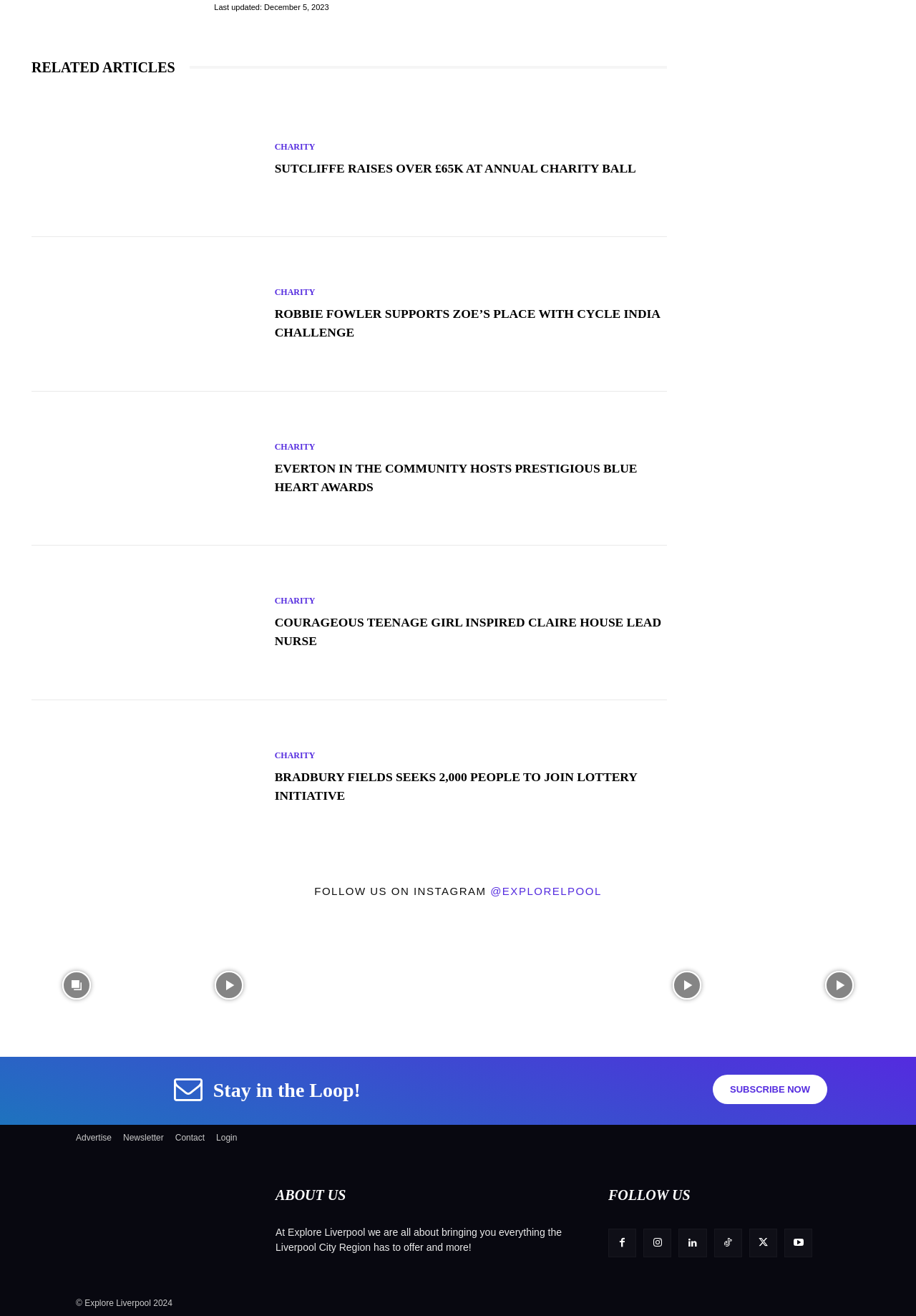Please give a one-word or short phrase response to the following question: 
What is the copyright year?

2024